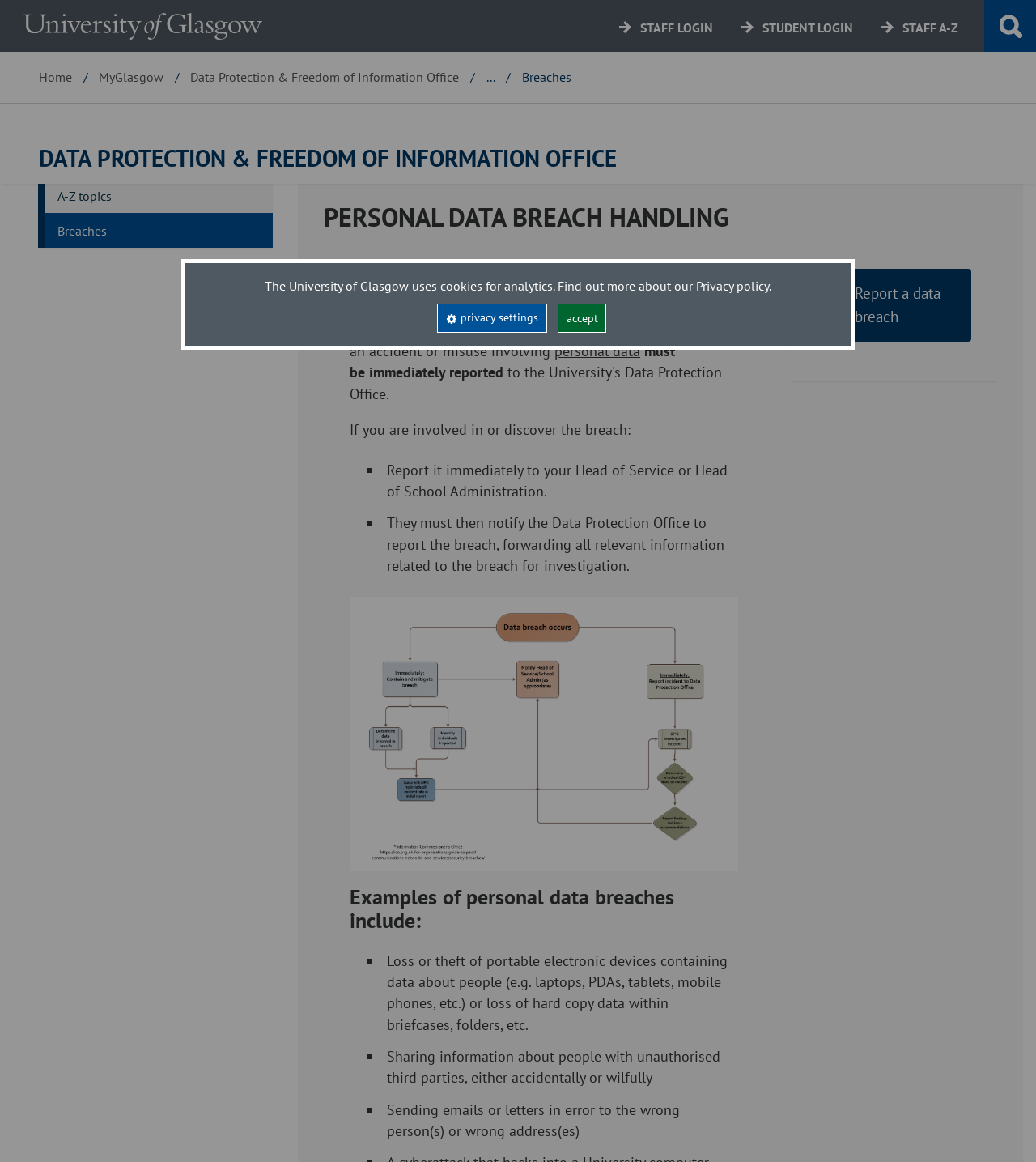Where can you find the link to report a data breach?
Using the image, answer in one word or phrase.

Bottom of the page